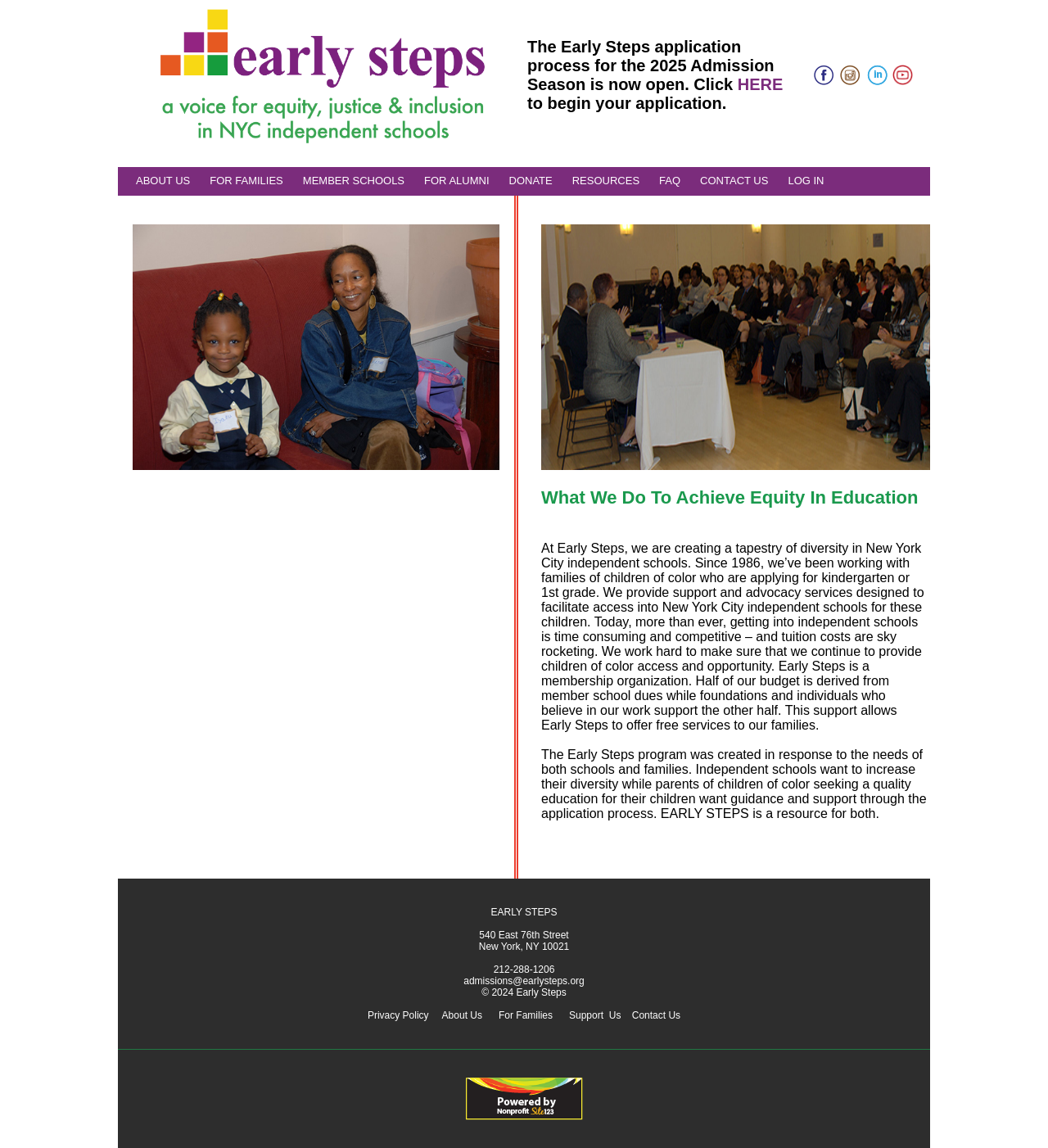Please determine the bounding box coordinates of the element to click on in order to accomplish the following task: "Check the trending news". Ensure the coordinates are four float numbers ranging from 0 to 1, i.e., [left, top, right, bottom].

None